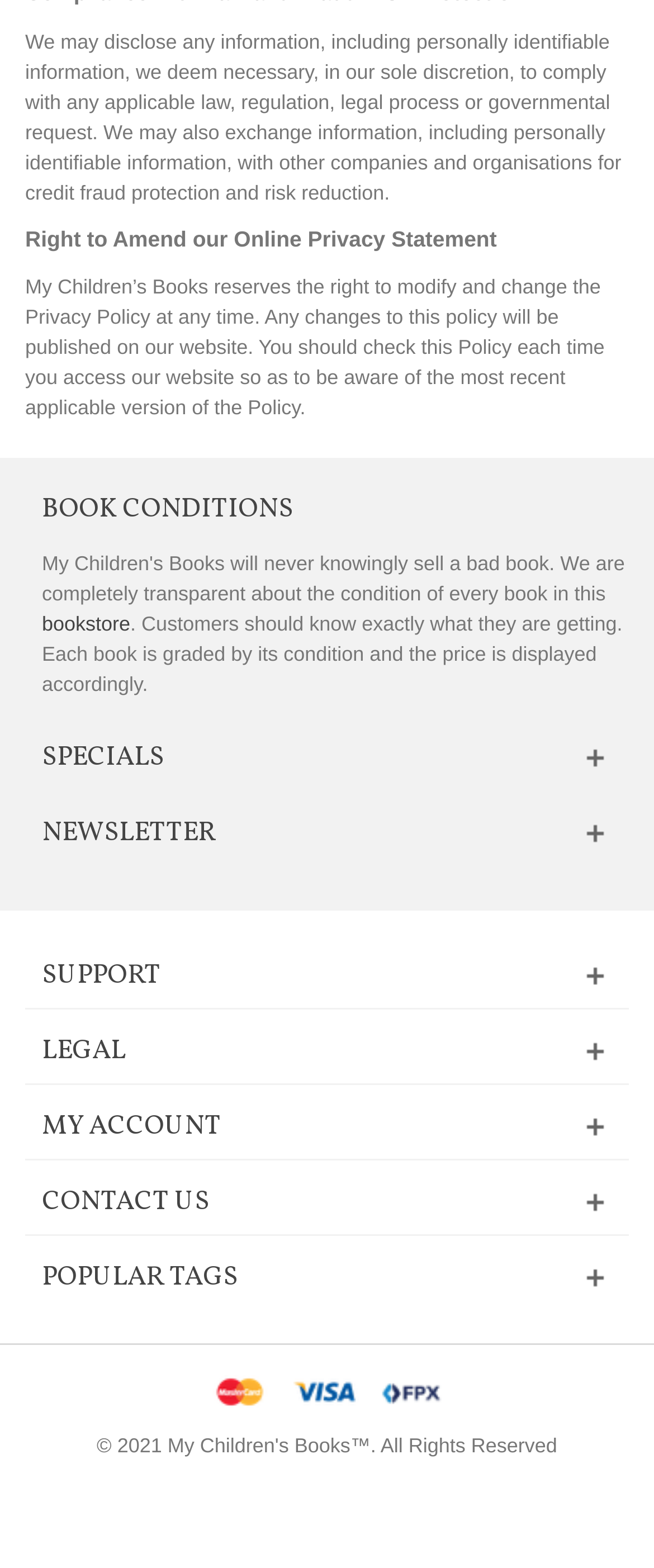Please identify the bounding box coordinates of the clickable region that I should interact with to perform the following instruction: "Read about the terms of use". The coordinates should be expressed as four float numbers between 0 and 1, i.e., [left, top, right, bottom].

None